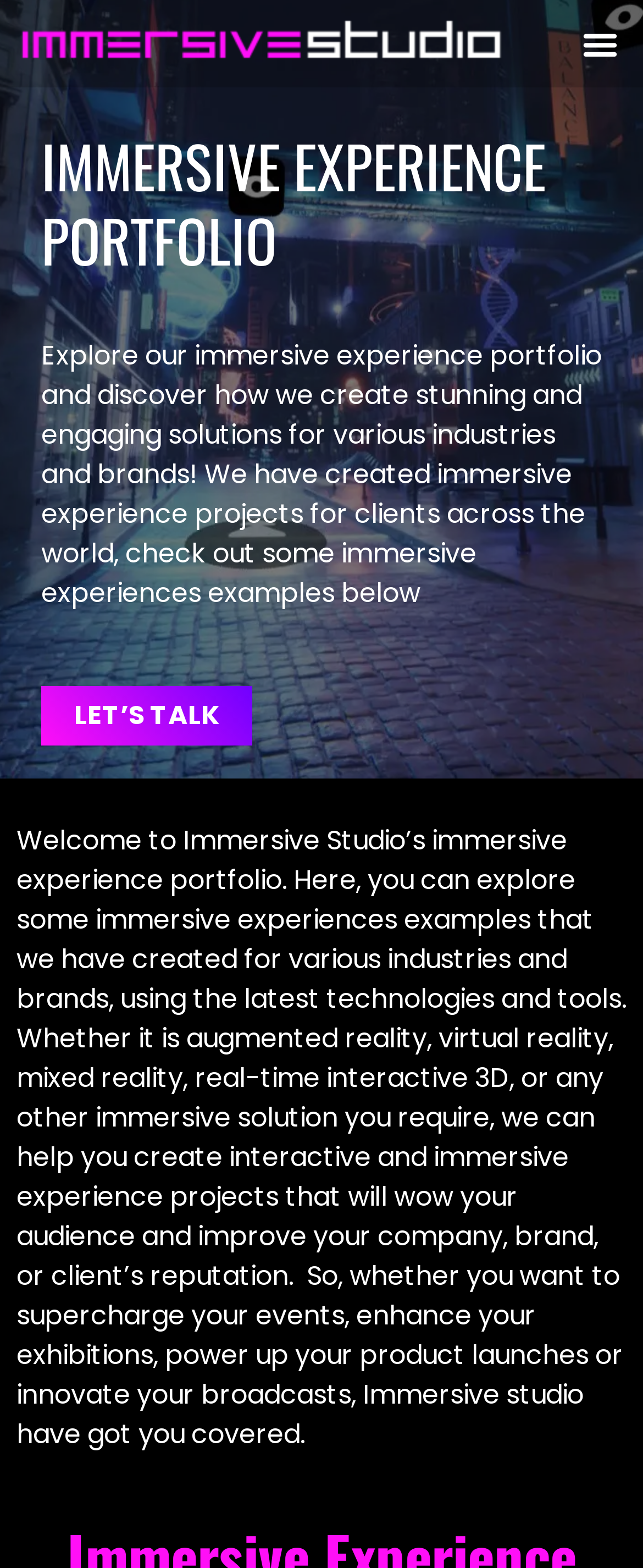Carefully examine the image and provide an in-depth answer to the question: What is the tone of the webpage?

The tone of the webpage can be inferred from the language used in the StaticText elements, which is formal and promotional, highlighting the company's expertise and capabilities in creating immersive experiences.